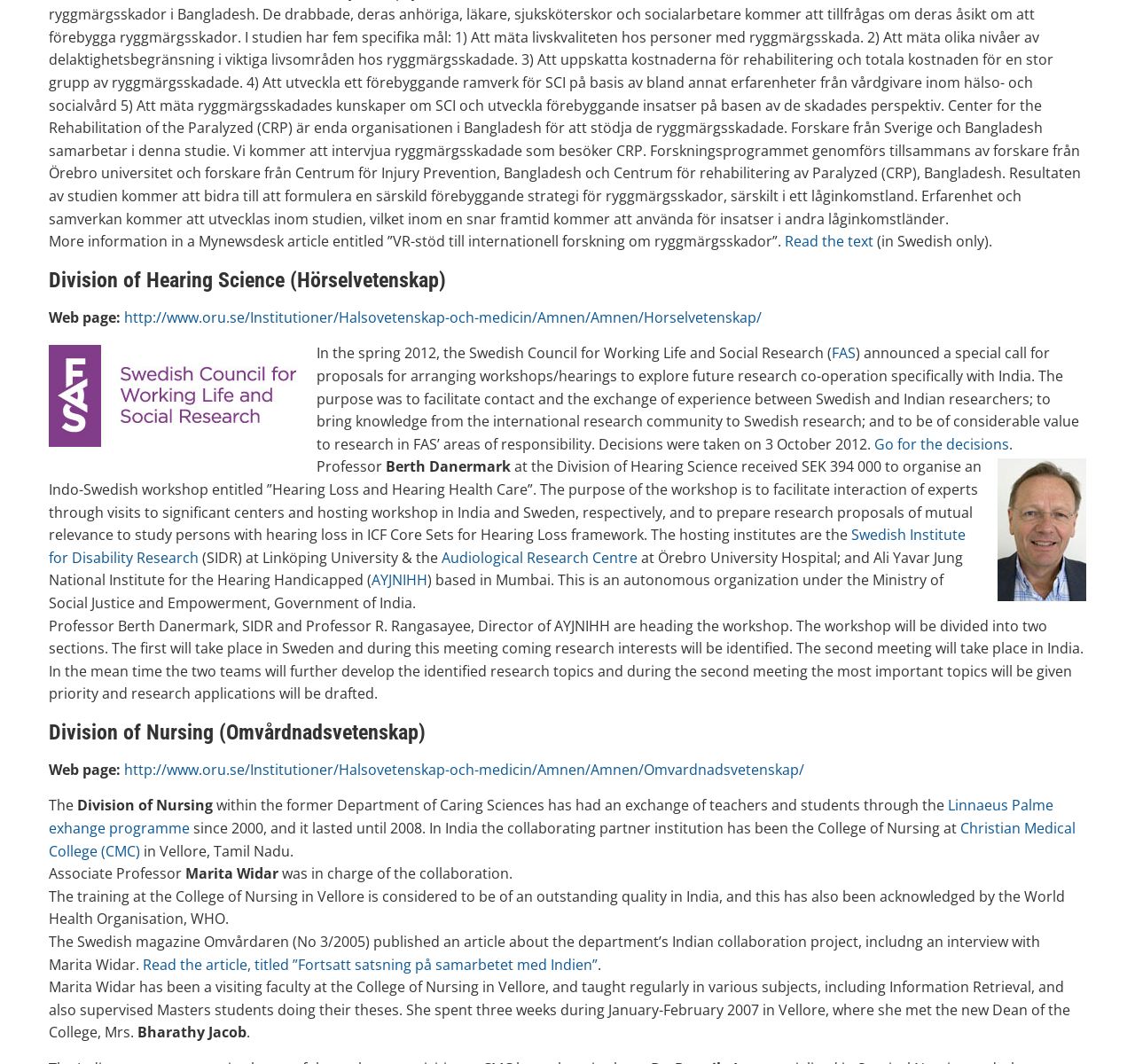Highlight the bounding box coordinates of the region I should click on to meet the following instruction: "Learn more about the Swedish Institute for Disability Research".

[0.043, 0.493, 0.851, 0.533]